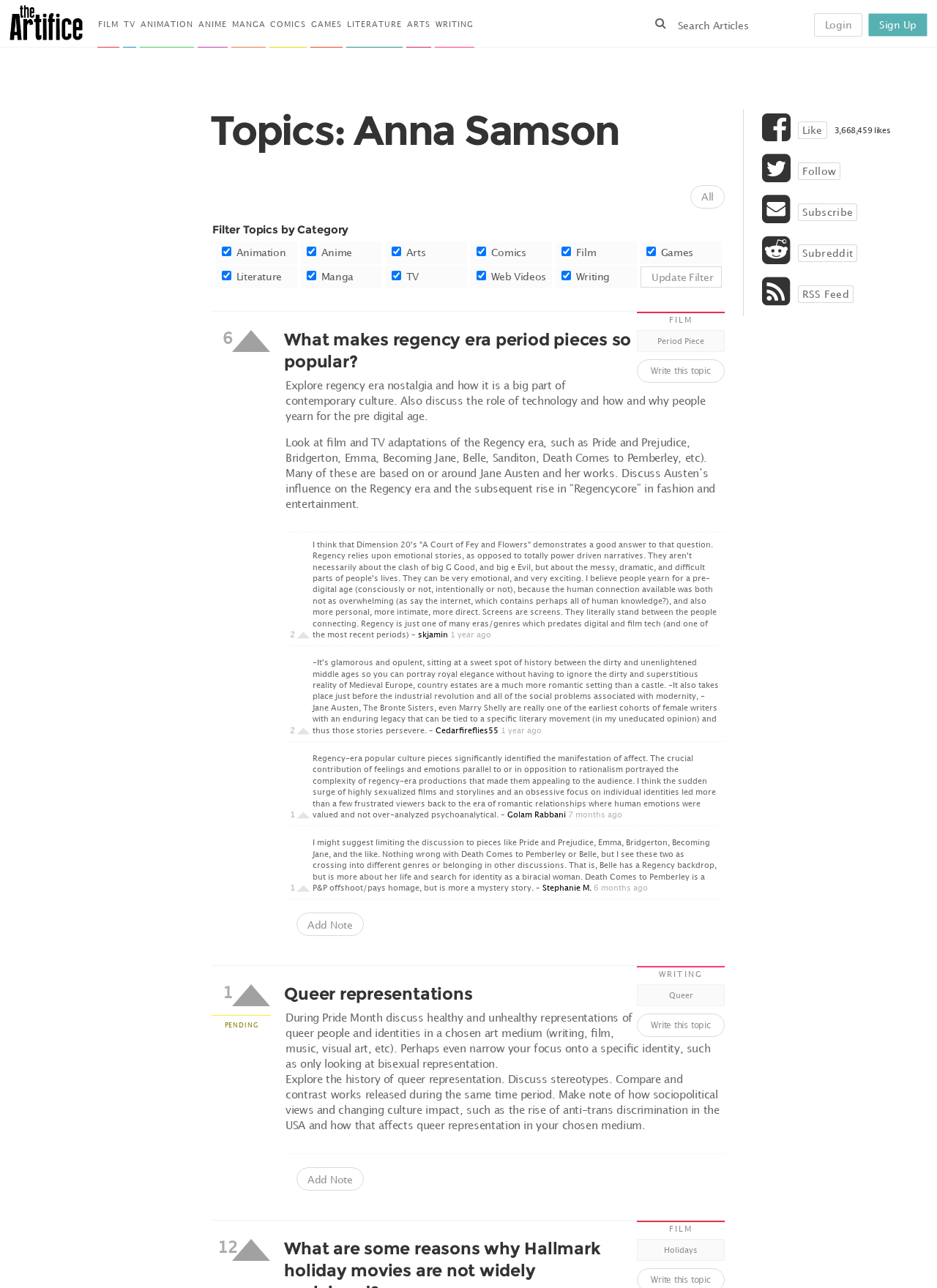Locate the bounding box coordinates of the clickable region necessary to complete the following instruction: "Update filter". Provide the coordinates in the format of four float numbers between 0 and 1, i.e., [left, top, right, bottom].

[0.684, 0.207, 0.77, 0.223]